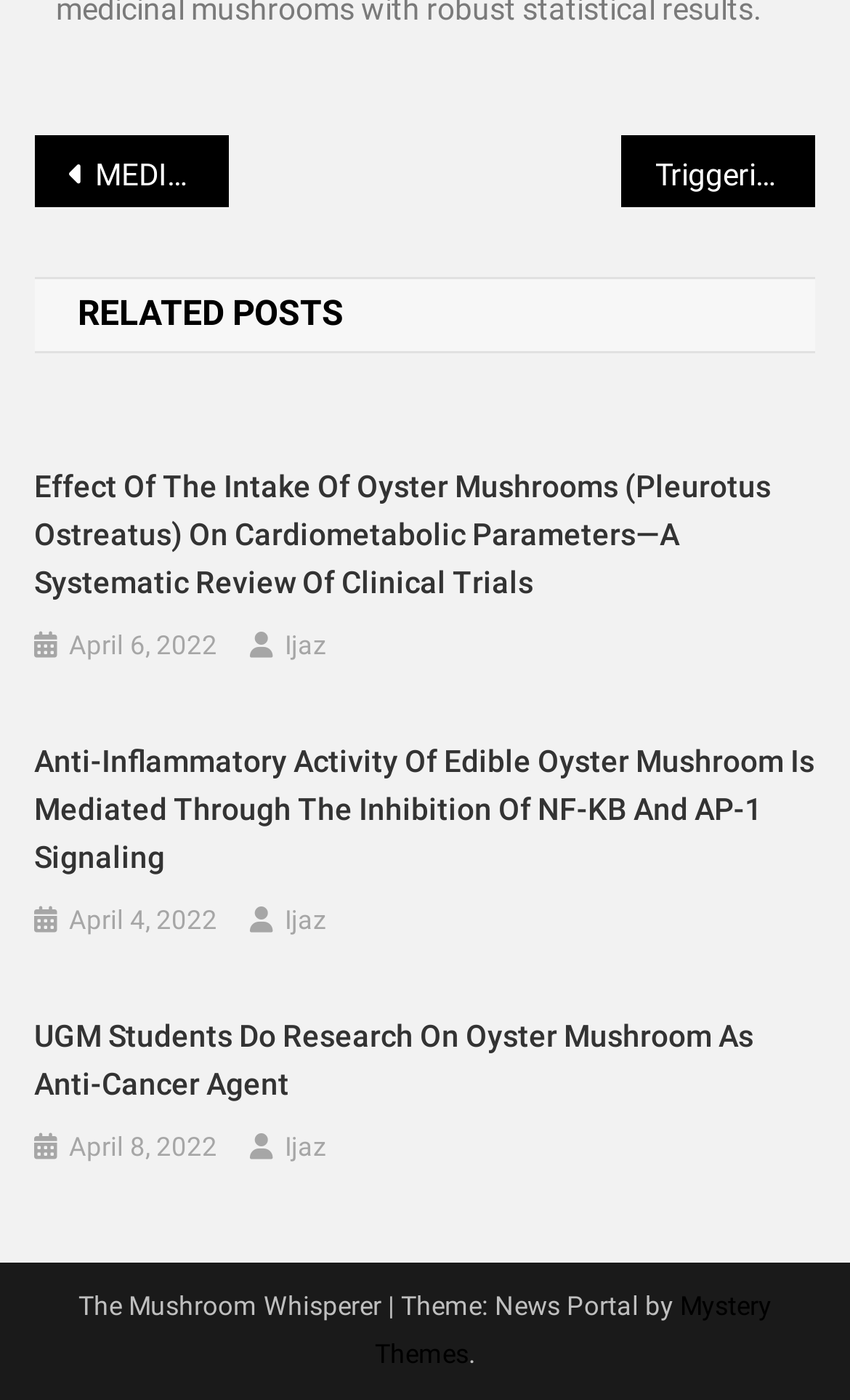Determine the bounding box coordinates of the section to be clicked to follow the instruction: "Click on the link about medicinal mushrooms in cancer prevention and treatment". The coordinates should be given as four float numbers between 0 and 1, formatted as [left, top, right, bottom].

[0.04, 0.096, 0.27, 0.148]